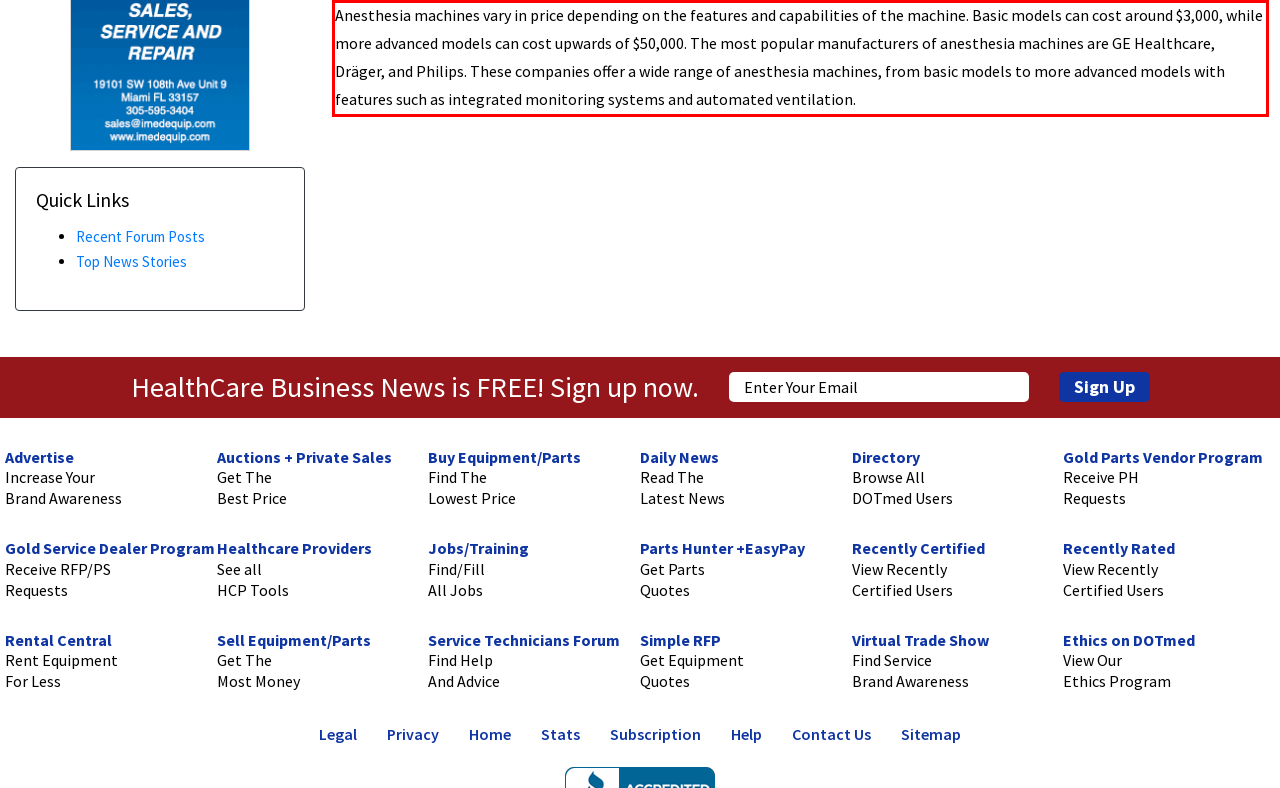Analyze the screenshot of a webpage where a red rectangle is bounding a UI element. Extract and generate the text content within this red bounding box.

Anesthesia machines vary in price depending on the features and capabilities of the machine. Basic models can cost around $3,000, while more advanced models can cost upwards of $50,000. The most popular manufacturers of anesthesia machines are GE Healthcare, Dräger, and Philips. These companies offer a wide range of anesthesia machines, from basic models to more advanced models with features such as integrated monitoring systems and automated ventilation.